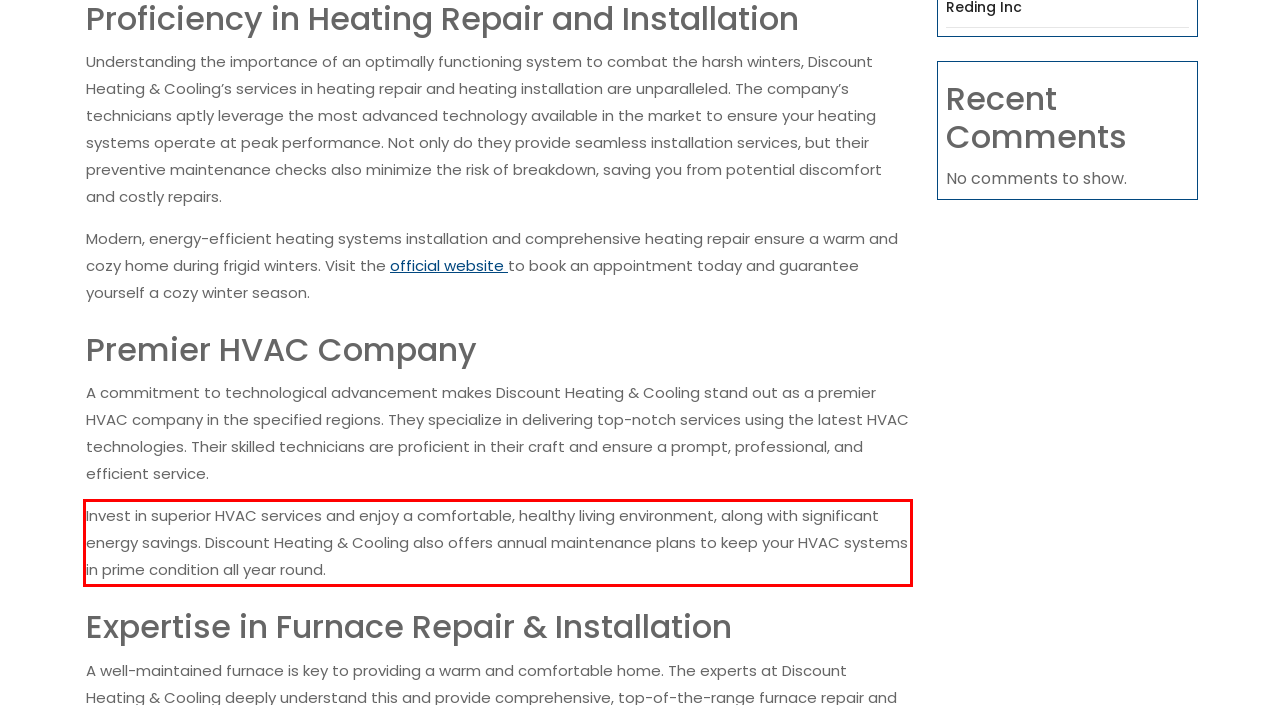Look at the provided screenshot of the webpage and perform OCR on the text within the red bounding box.

Invest in superior HVAC services and enjoy a comfortable, healthy living environment, along with significant energy savings. Discount Heating & Cooling also offers annual maintenance plans to keep your HVAC systems in prime condition all year round.